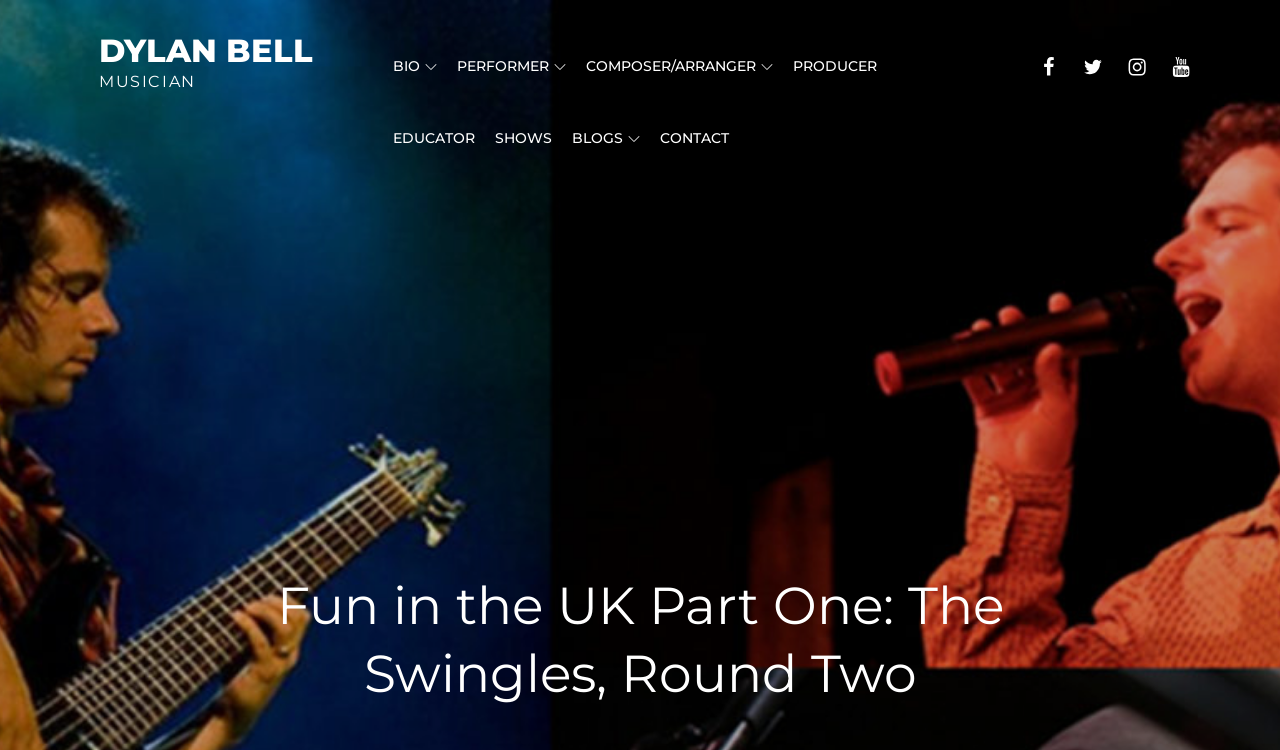Please predict the bounding box coordinates of the element's region where a click is necessary to complete the following instruction: "view Dylan Bell's profile". The coordinates should be represented by four float numbers between 0 and 1, i.e., [left, top, right, bottom].

[0.077, 0.041, 0.245, 0.093]